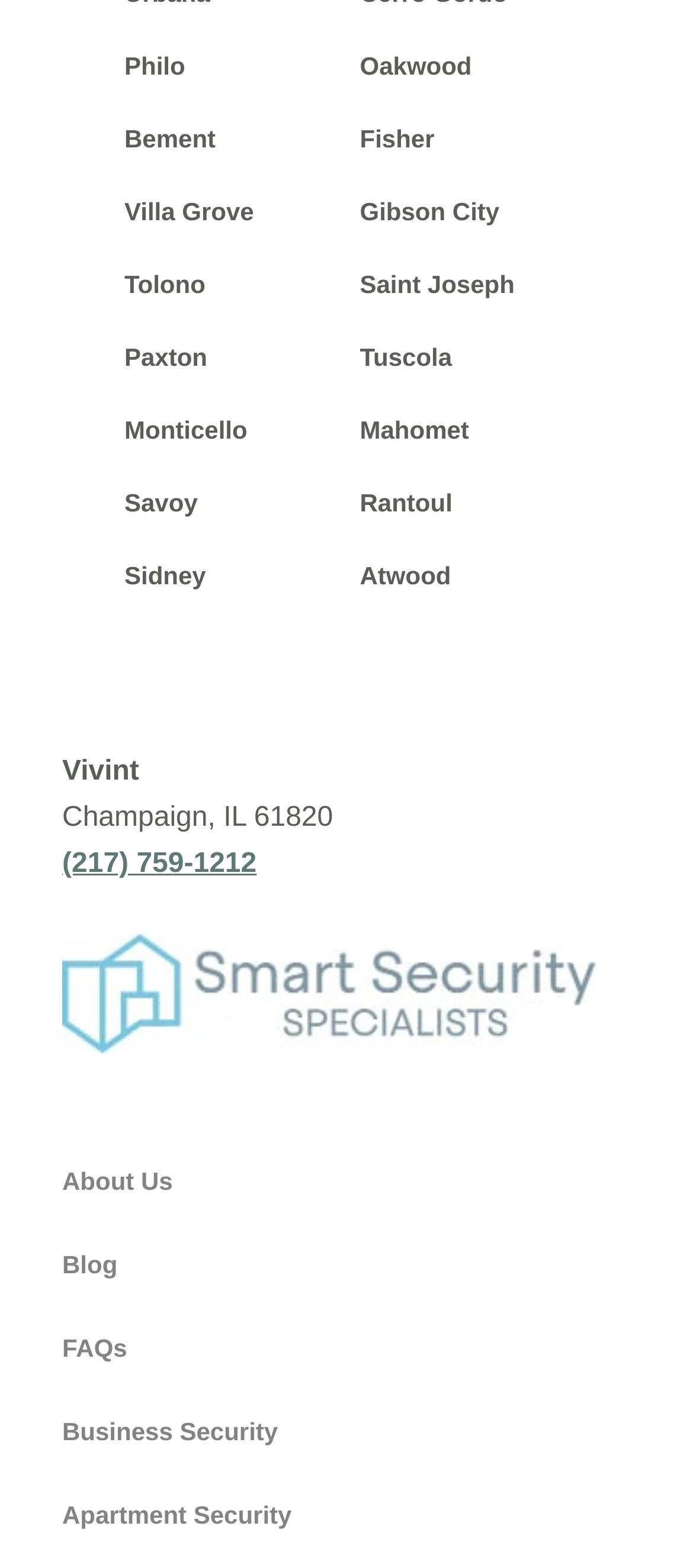Identify the bounding box coordinates for the region of the element that should be clicked to carry out the instruction: "visit About Us". The bounding box coordinates should be four float numbers between 0 and 1, i.e., [left, top, right, bottom].

[0.09, 0.744, 0.249, 0.762]